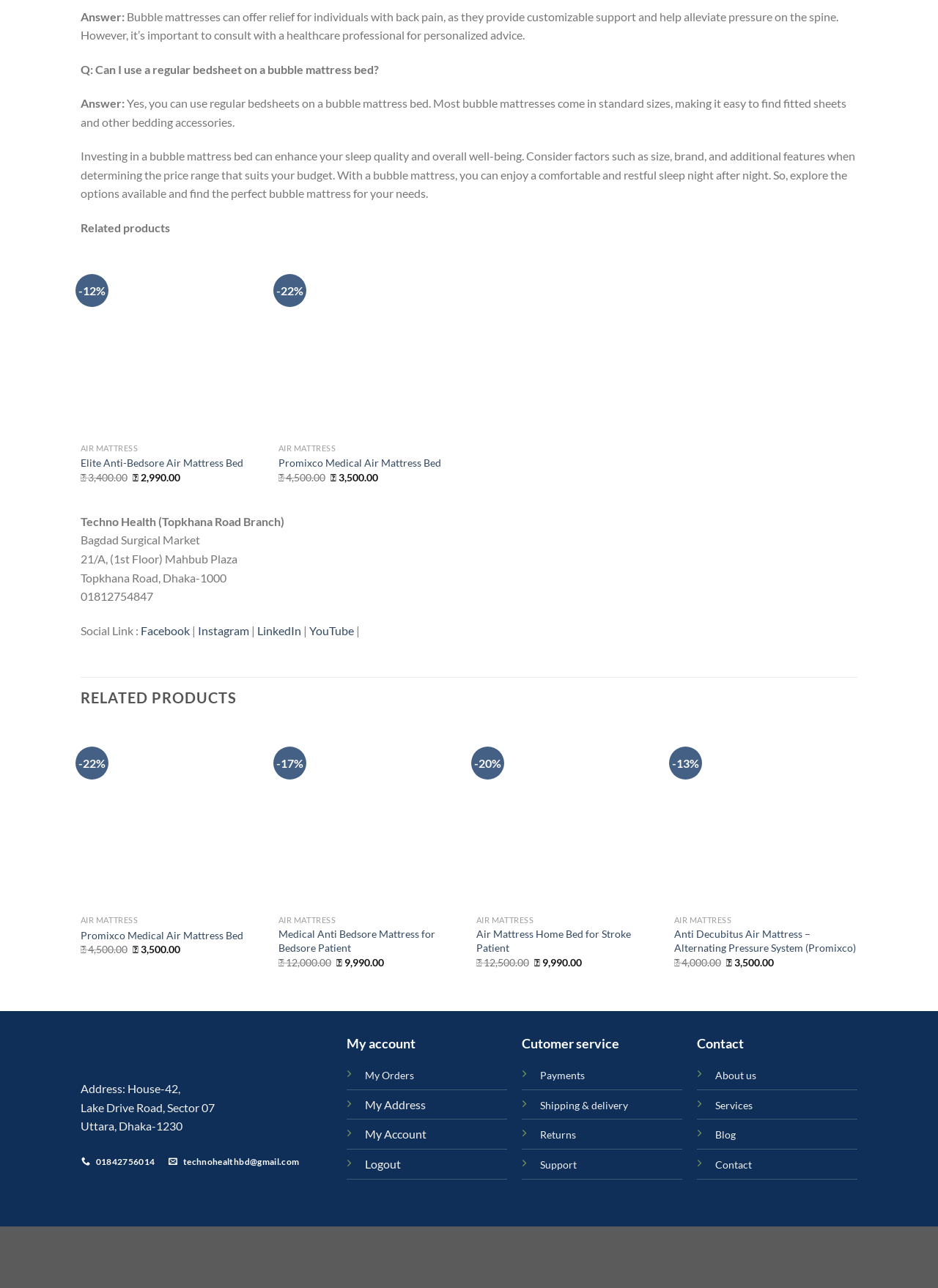Determine the bounding box coordinates for the UI element matching this description: "Shipping & delivery".

[0.576, 0.852, 0.67, 0.863]